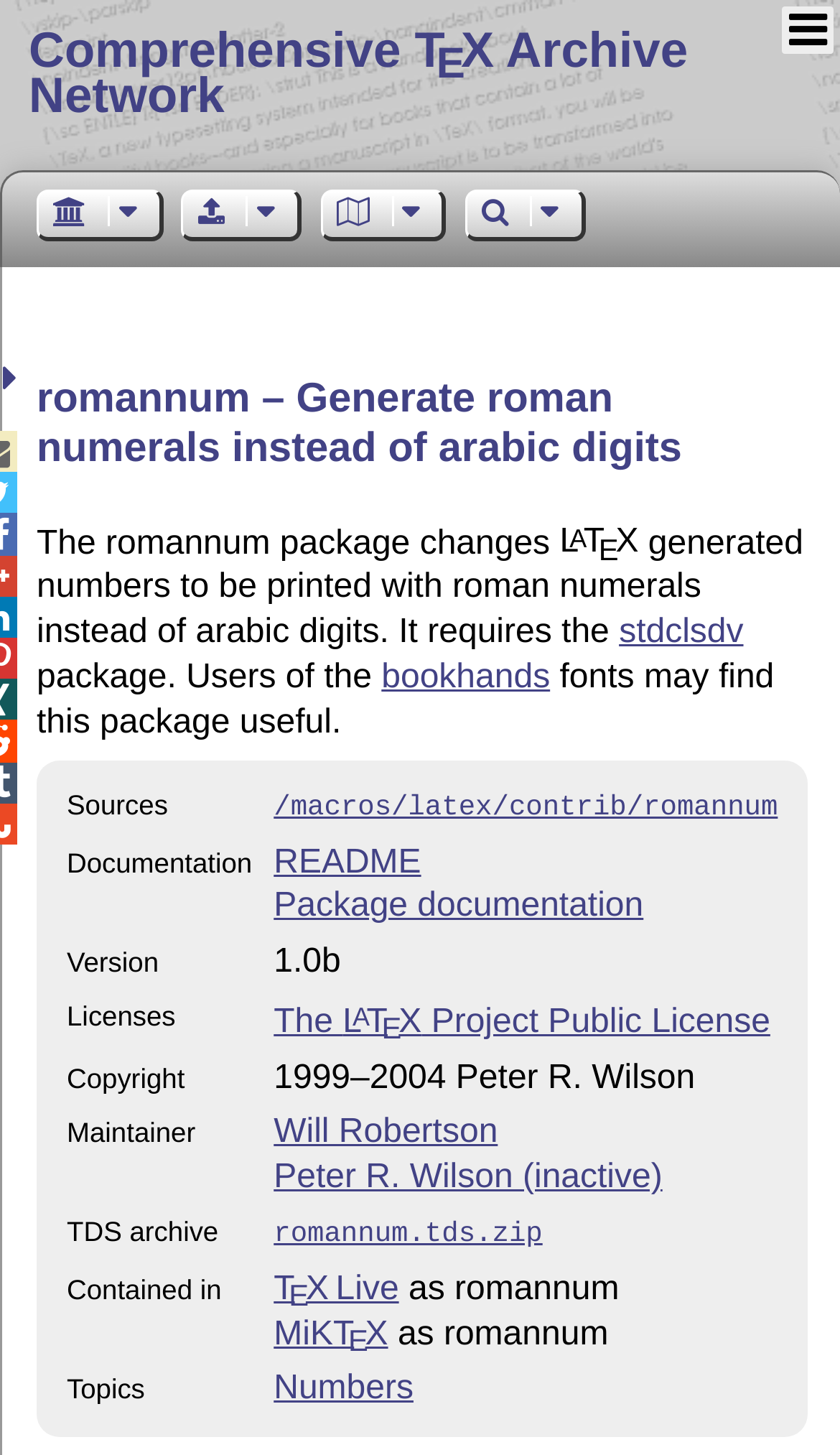Please locate the bounding box coordinates of the element that needs to be clicked to achieve the following instruction: "Visit the Comprehensive T E X Archive Network". The coordinates should be four float numbers between 0 and 1, i.e., [left, top, right, bottom].

[0.034, 0.015, 0.819, 0.085]